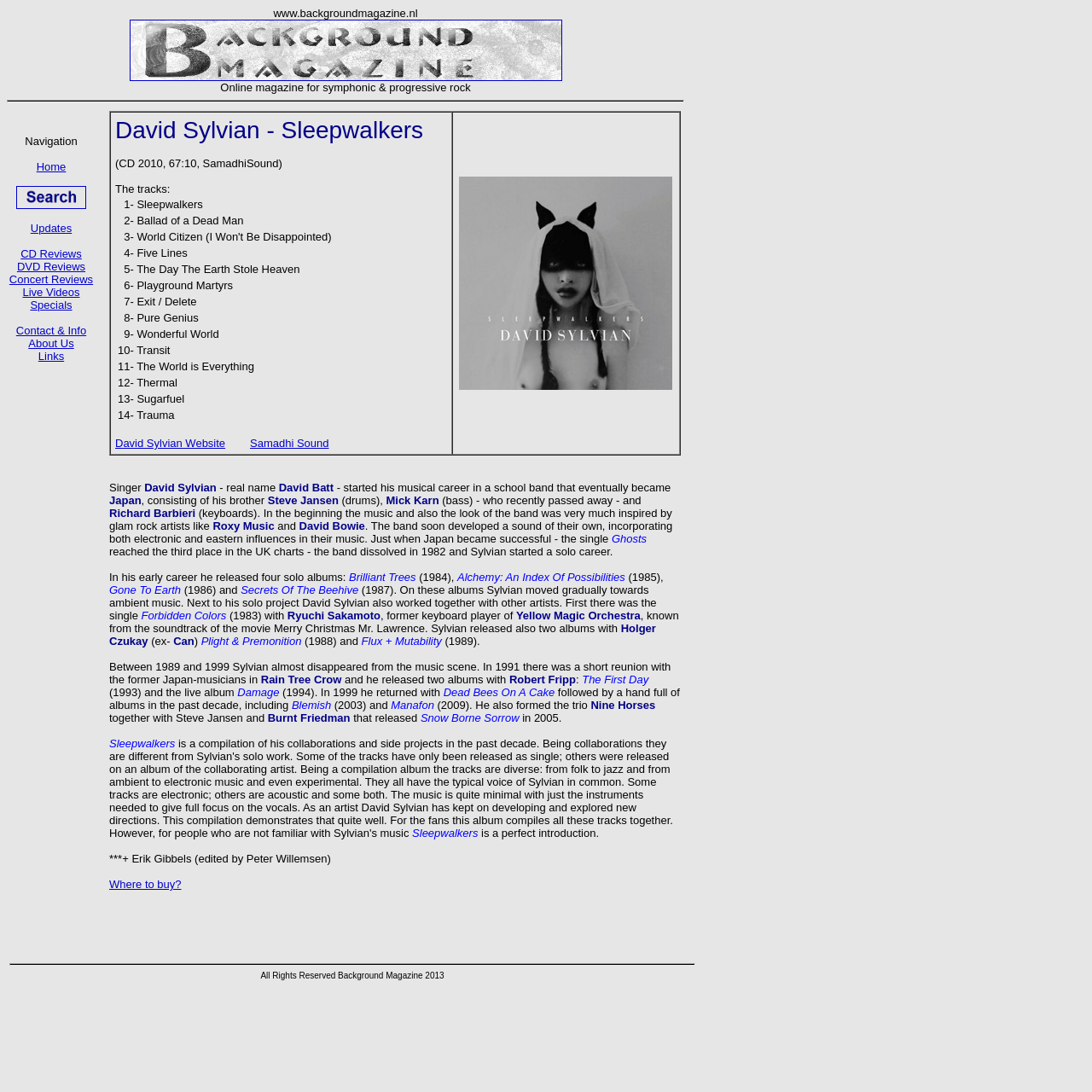How many solo albums did David Sylvian release in his early career?
Based on the screenshot, answer the question with a single word or phrase.

Four